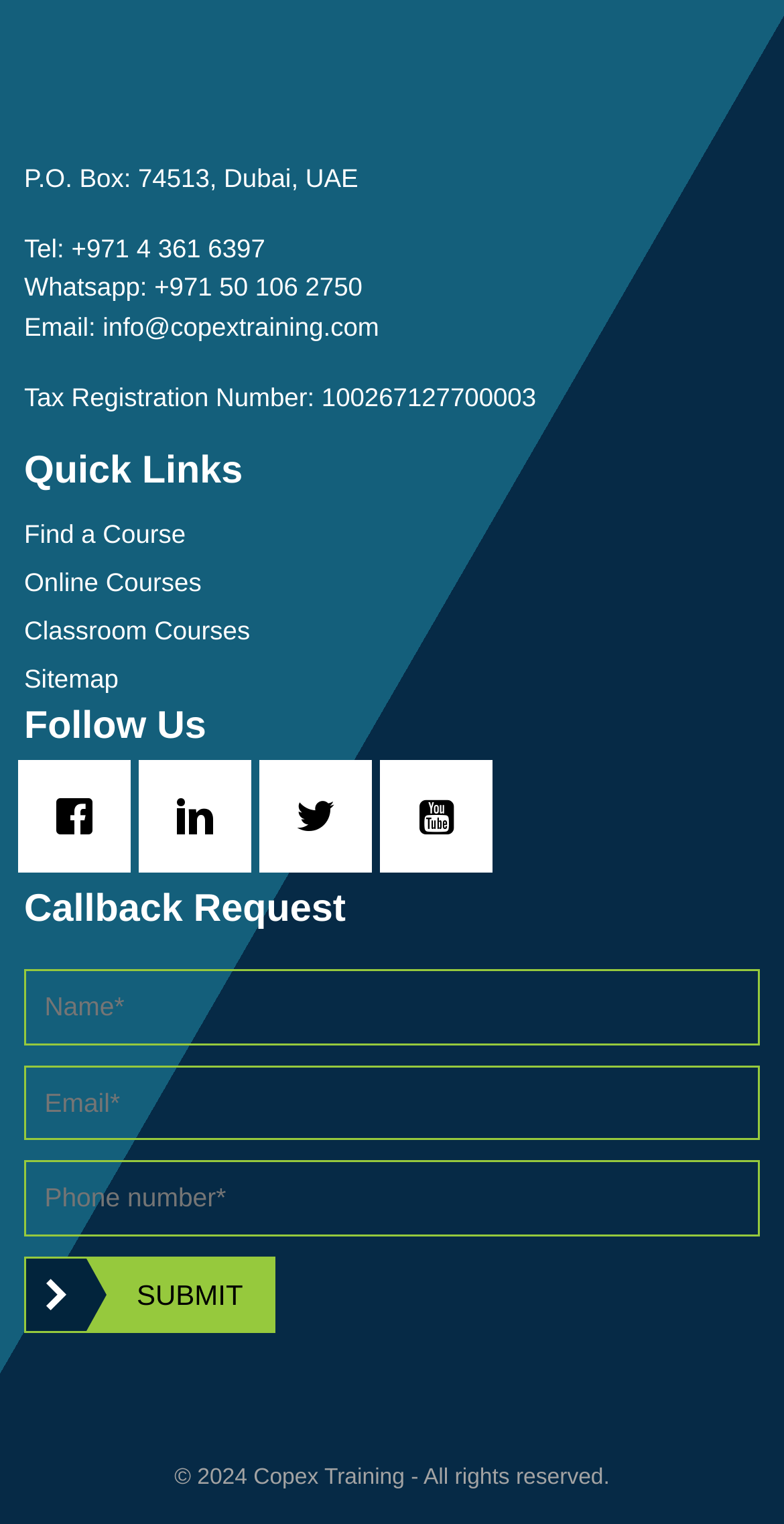Locate the bounding box coordinates of the area you need to click to fulfill this instruction: 'Visit the Facebook page'. The coordinates must be in the form of four float numbers ranging from 0 to 1: [left, top, right, bottom].

[0.031, 0.503, 0.185, 0.569]